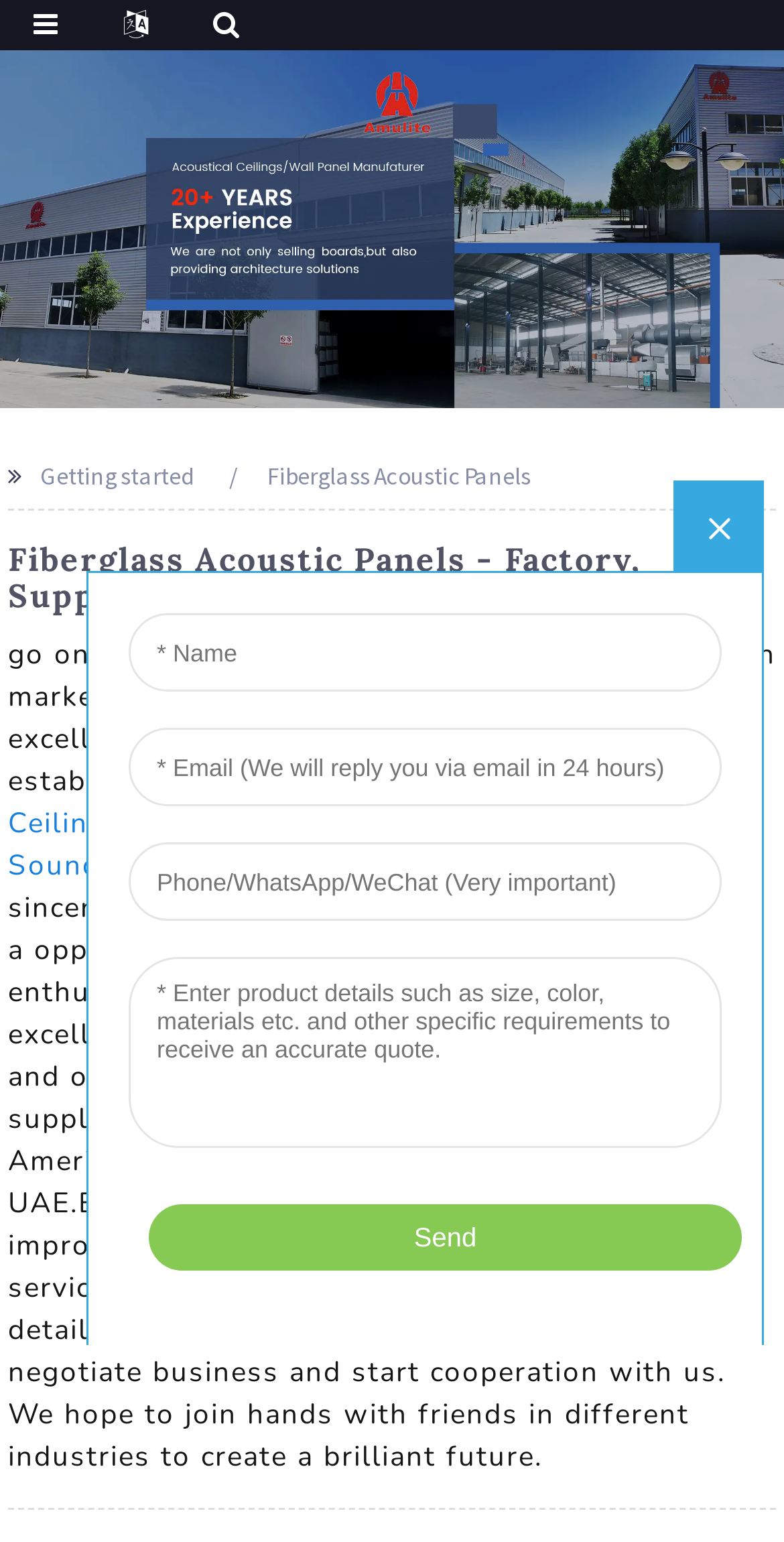What is the company's attitude towards cooperation?
Provide a thorough and detailed answer to the question.

The webpage text states that the company 'sincerely look forward to hearing from you' and 'sincerely welcome excellent friends from numerous circles at dwelling and overseas occur to cooperate', indicating that the company has a positive and welcoming attitude towards cooperation.